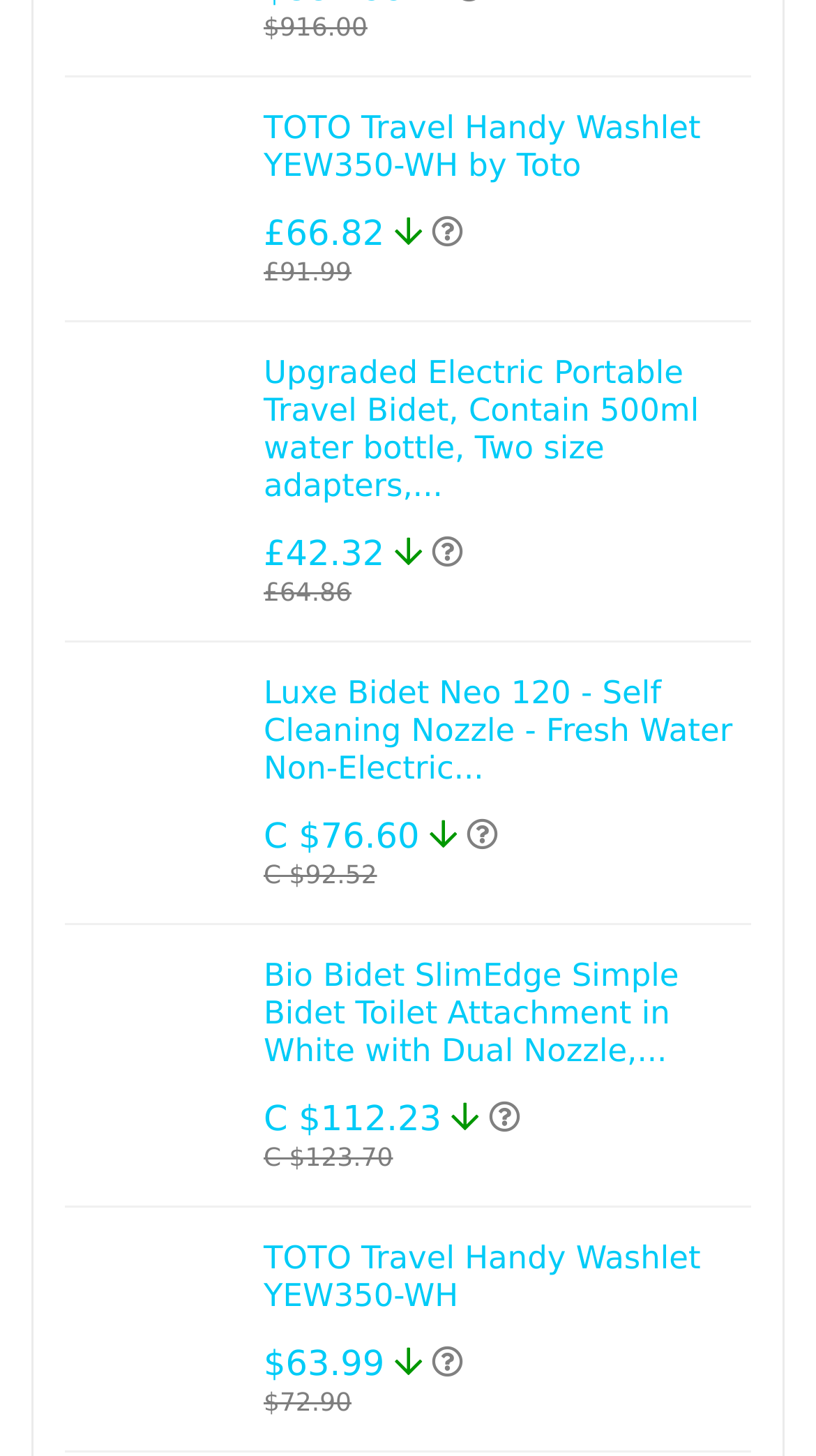Find and provide the bounding box coordinates for the UI element described with: "TOTO Travel Handy Washlet YEW350-WH".

[0.323, 0.85, 0.859, 0.902]